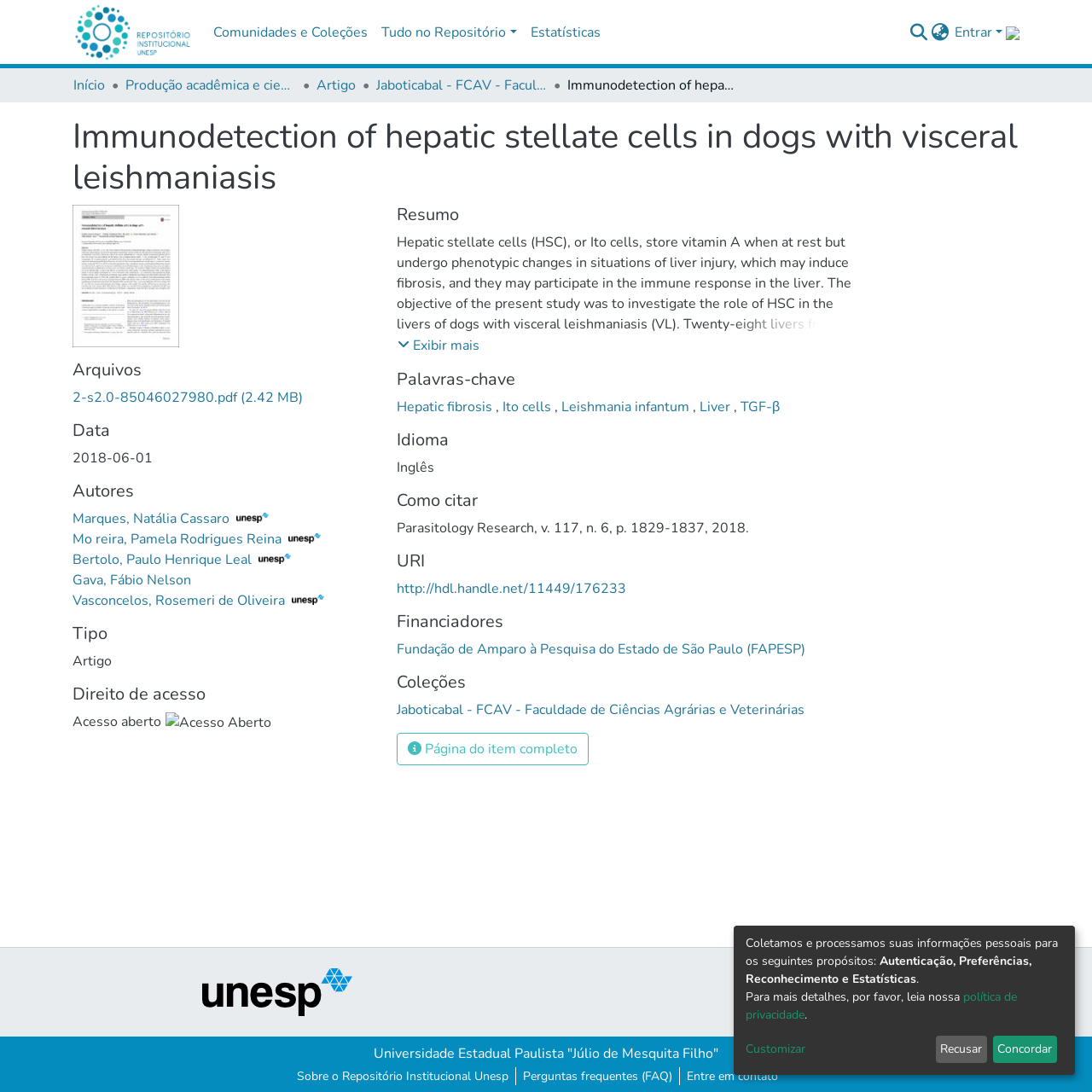Please determine the bounding box coordinates of the element's region to click in order to carry out the following instruction: "Show more". The coordinates should be four float numbers between 0 and 1, i.e., [left, top, right, bottom].

[0.363, 0.306, 0.44, 0.327]